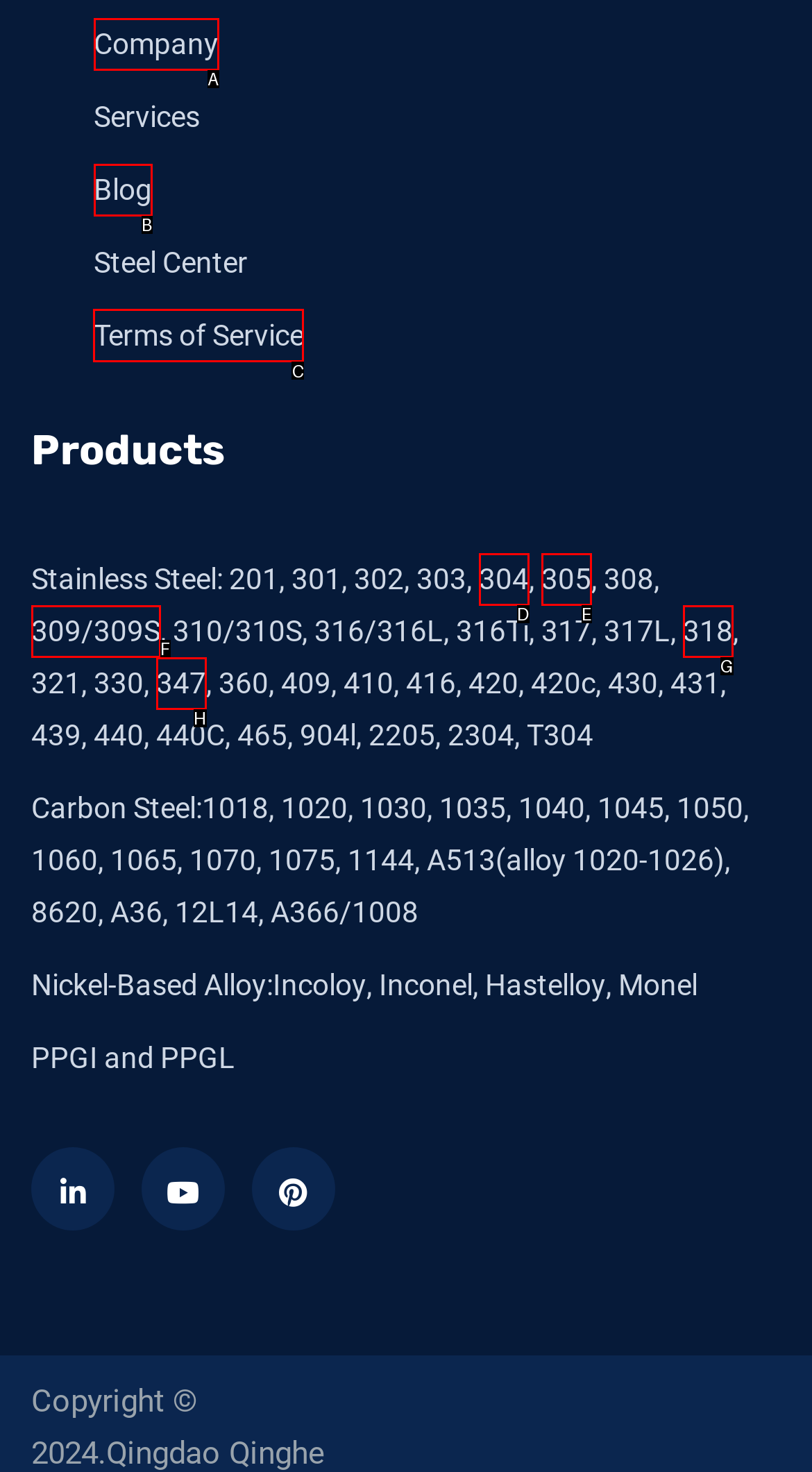To perform the task "Read the 'Terms of Service'", which UI element's letter should you select? Provide the letter directly.

C